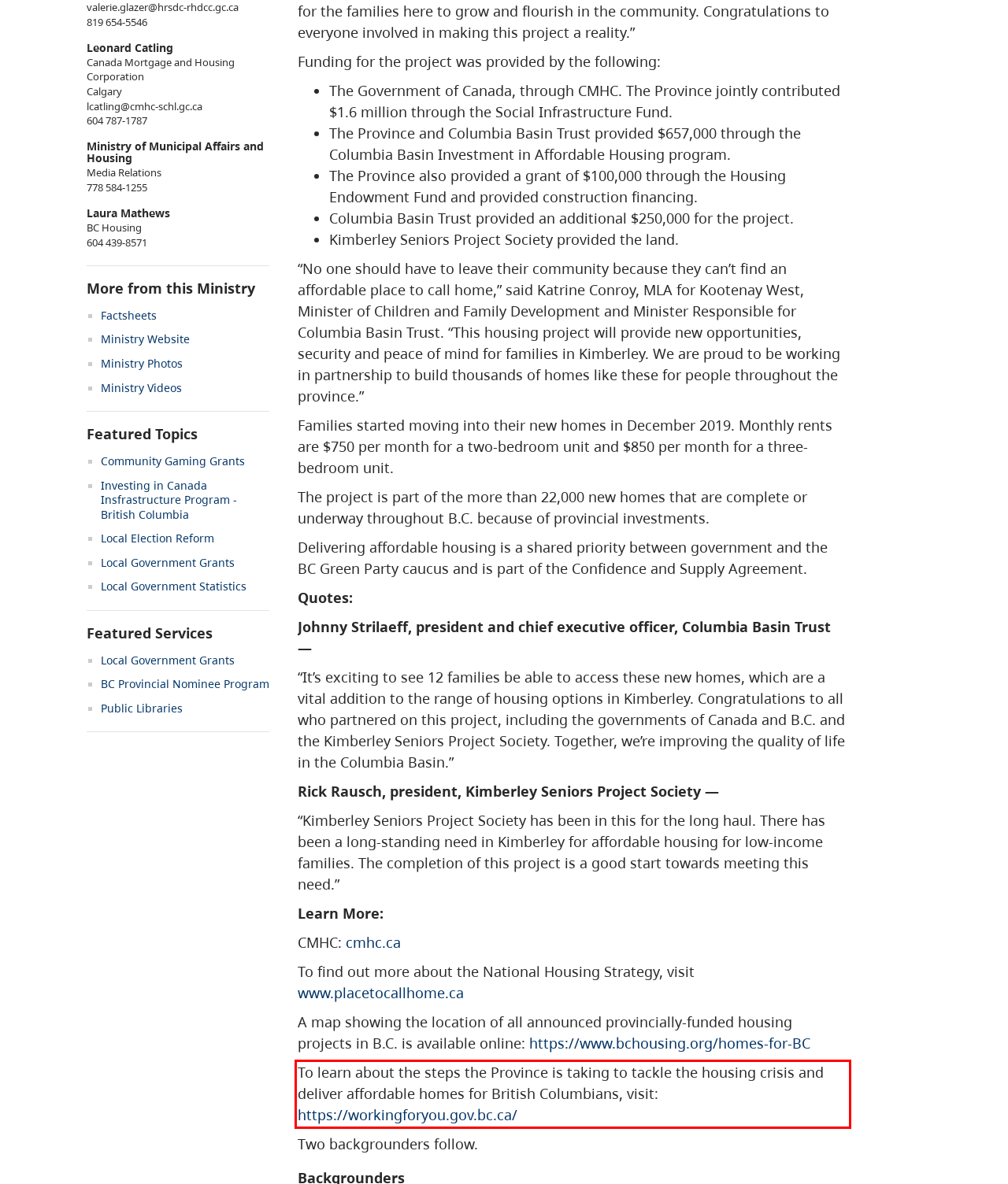Identify and transcribe the text content enclosed by the red bounding box in the given screenshot.

To learn about the steps the Province is taking to tackle the housing crisis and deliver affordable homes for British Columbians, visit: https://workingforyou.gov.bc.ca/